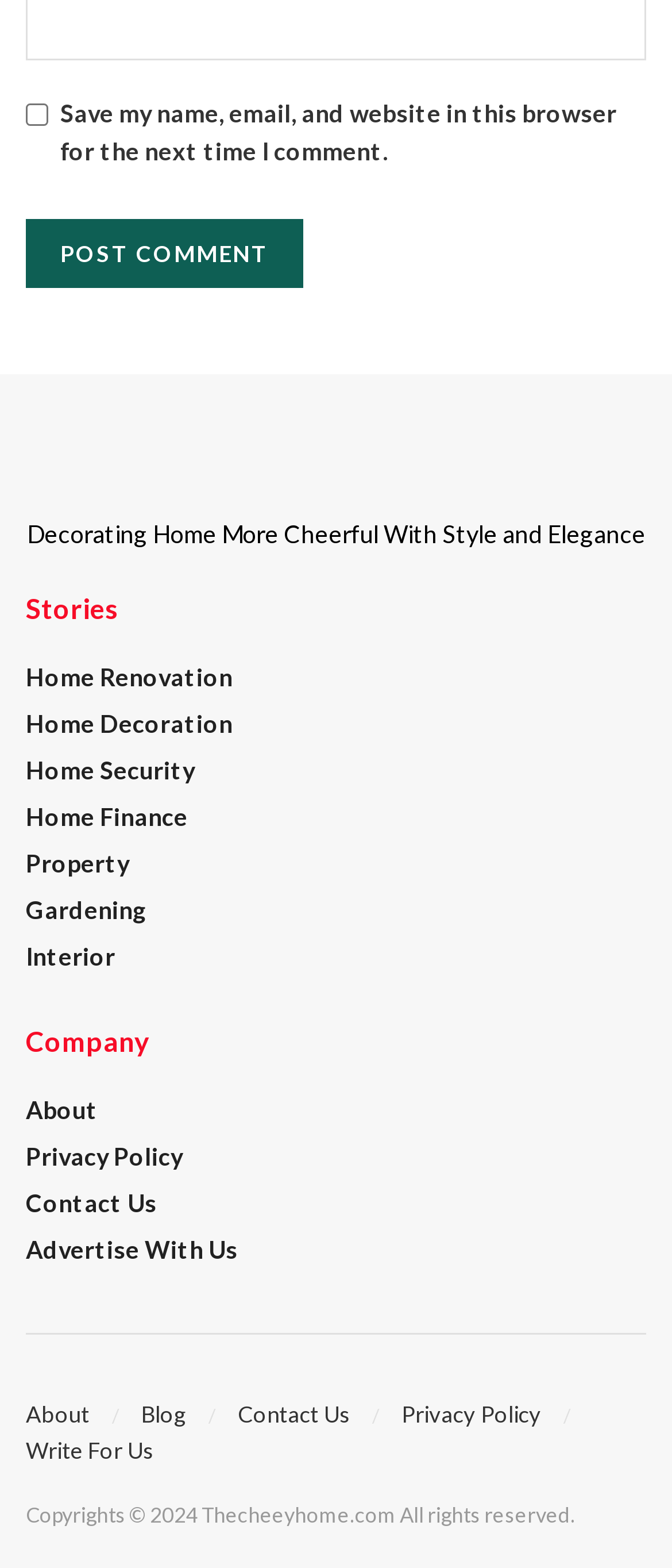Find the bounding box coordinates of the area to click in order to follow the instruction: "Check 'Save my name, email, and website in this browser for the next time I comment.' checkbox".

[0.038, 0.066, 0.072, 0.08]